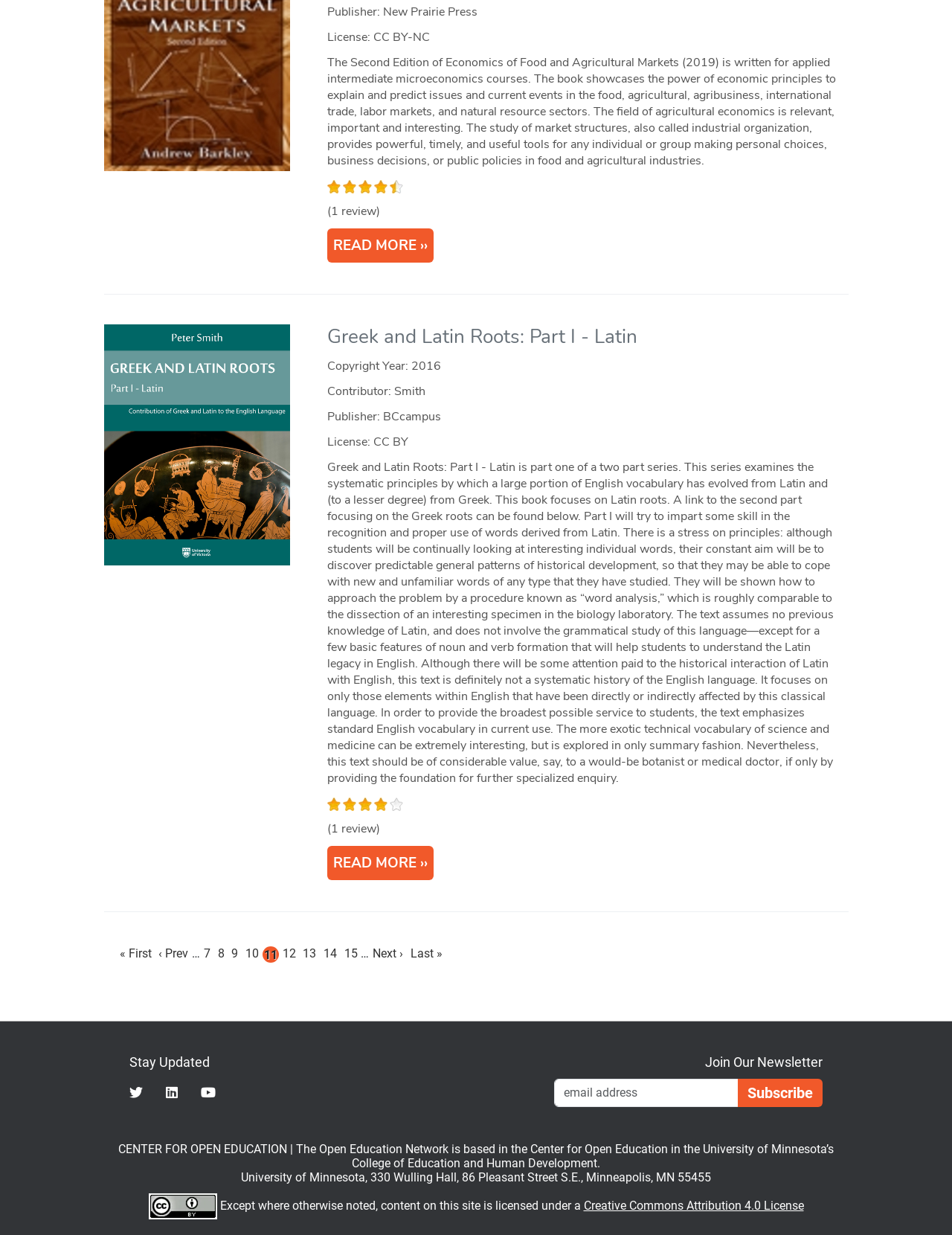Find the bounding box coordinates of the clickable area required to complete the following action: "Click on the next page".

[0.388, 0.764, 0.427, 0.78]